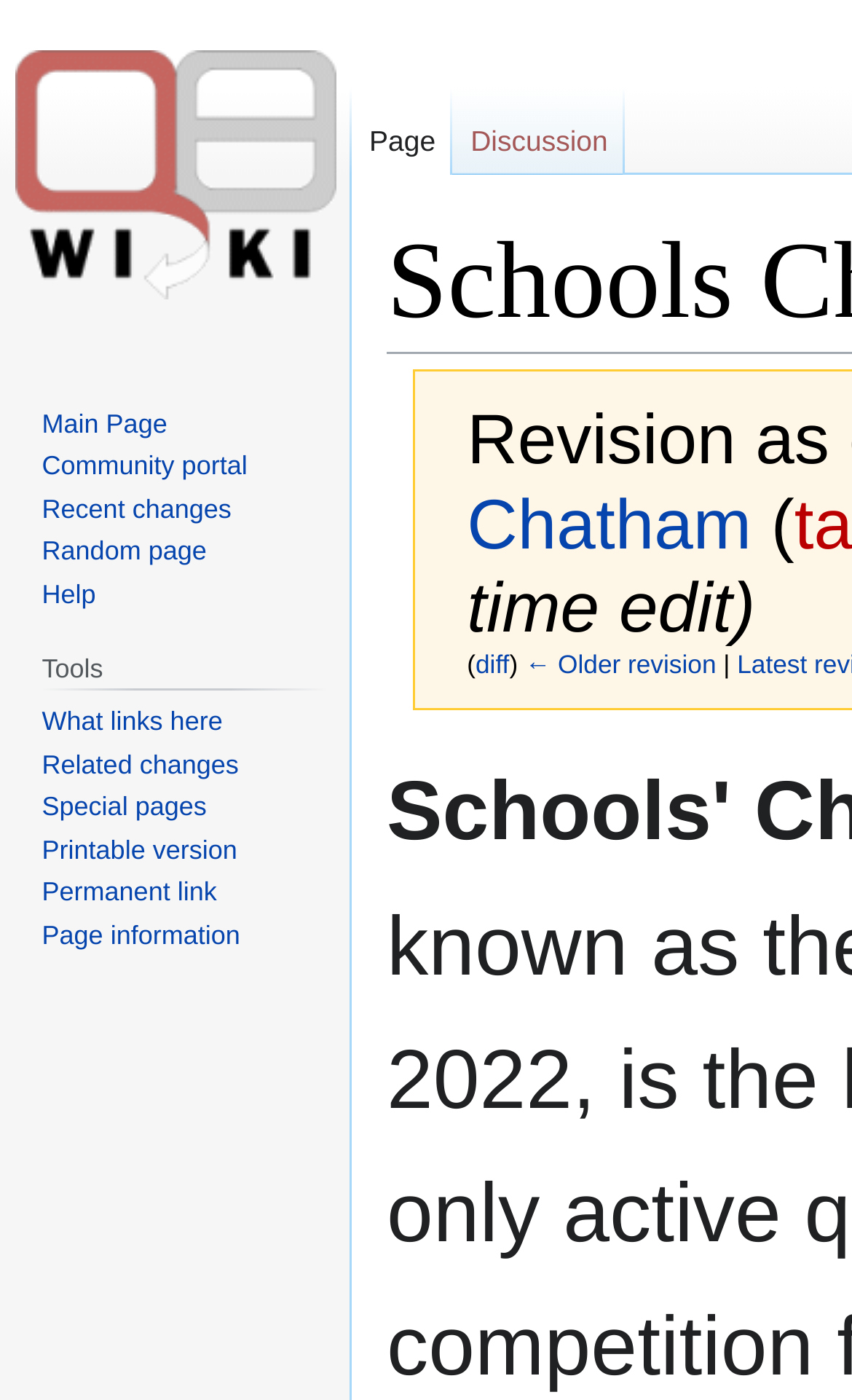What is the shortcut key for the 'Page' namespace?
Based on the image, answer the question with as much detail as possible.

I looked at the navigation section and found the 'Page' namespace link, which has a key shortcut of Alt+c.